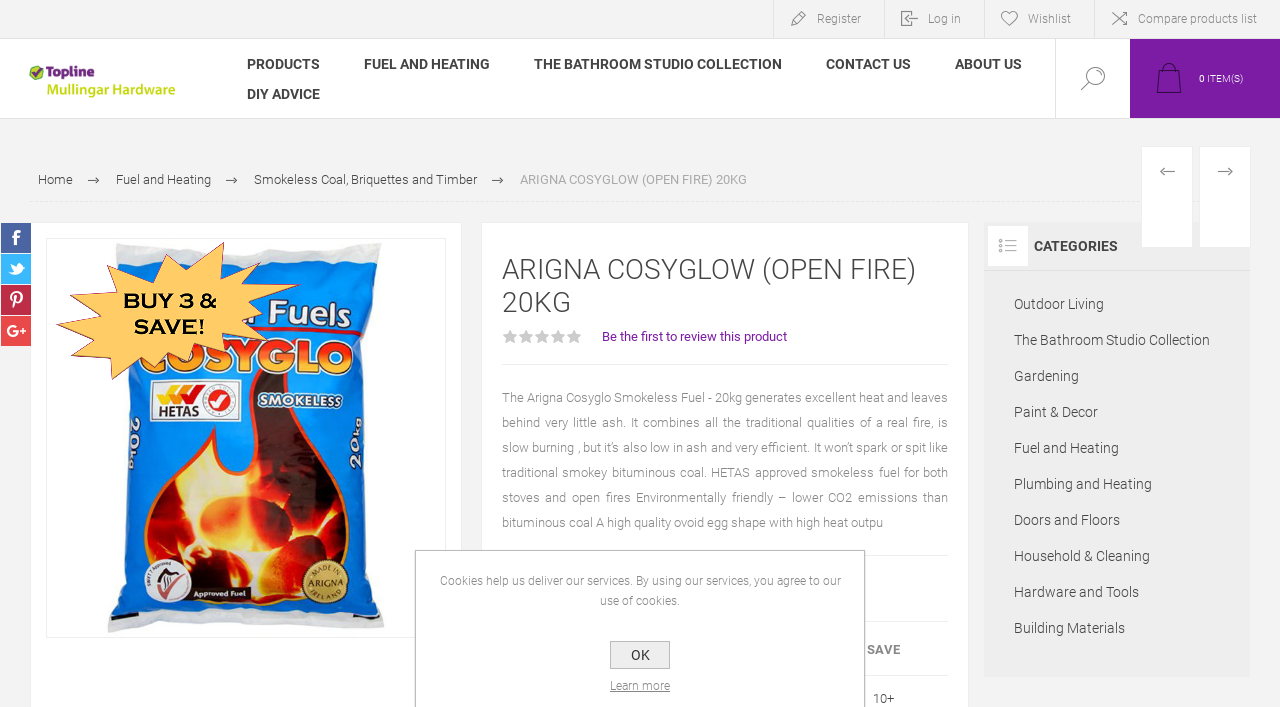Bounding box coordinates are specified in the format (top-left x, top-left y, bottom-right x, bottom-right y). All values are floating point numbers bounded between 0 and 1. Please provide the bounding box coordinate of the region this sentence describes: The Bathroom Studio Collection

[0.793, 0.455, 0.953, 0.506]